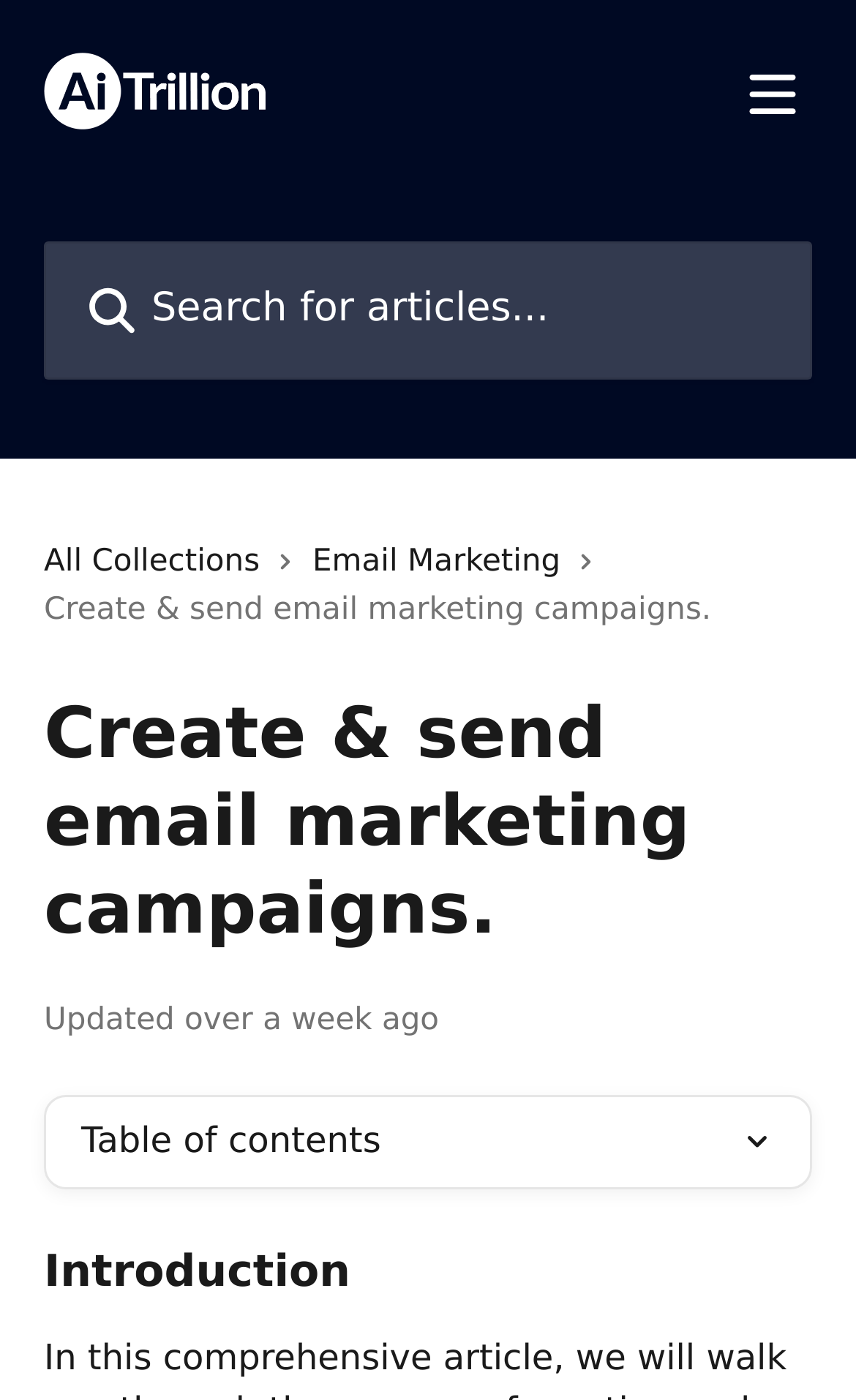For the given element description Email Marketing, determine the bounding box coordinates of the UI element. The coordinates should follow the format (top-left x, top-left y, bottom-right x, bottom-right y) and be within the range of 0 to 1.

[0.365, 0.384, 0.675, 0.419]